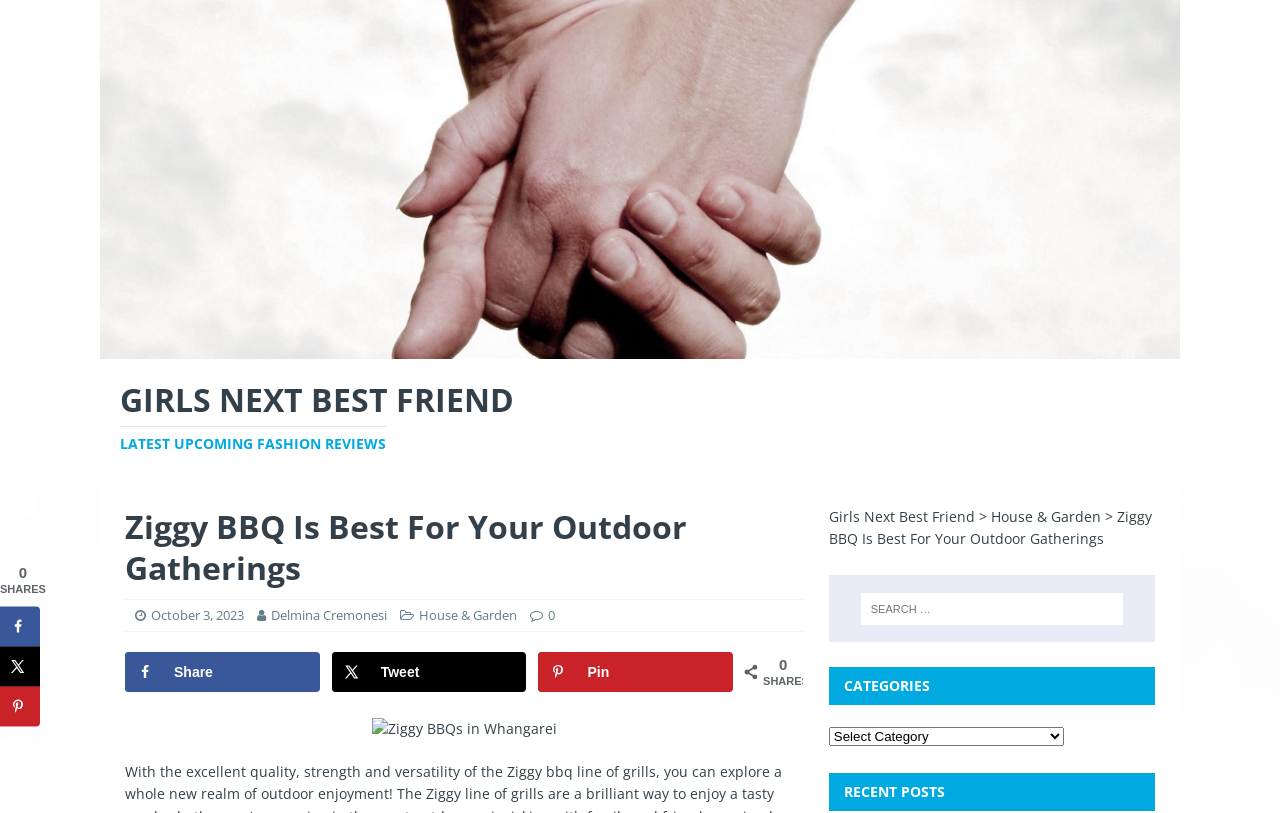Respond to the following query with just one word or a short phrase: 
Is the search box available on the page?

Yes